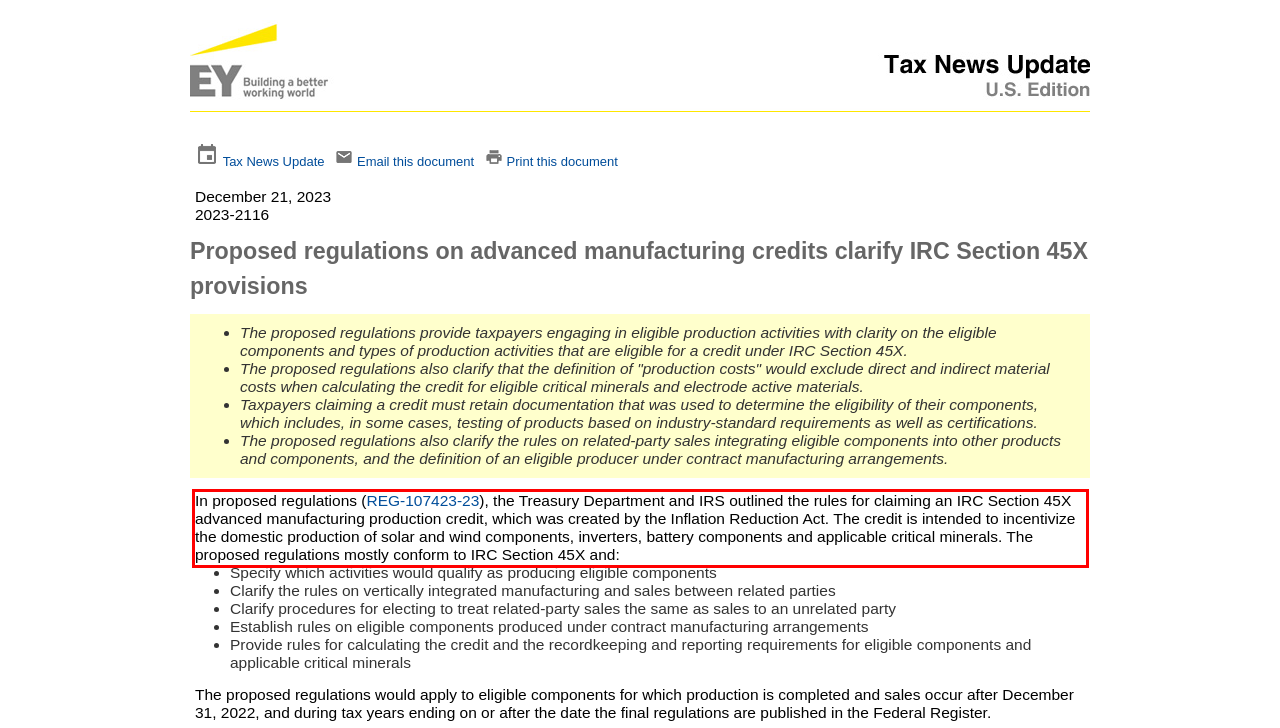Within the provided webpage screenshot, find the red rectangle bounding box and perform OCR to obtain the text content.

In proposed regulations (REG-107423-23), the Treasury Department and IRS outlined the rules for claiming an IRC Section 45X advanced manufacturing production credit, which was created by the Inflation Reduction Act. The credit is intended to incentivize the domestic production of solar and wind components, inverters, battery components and applicable critical minerals. The proposed regulations mostly conform to IRC Section 45X and: